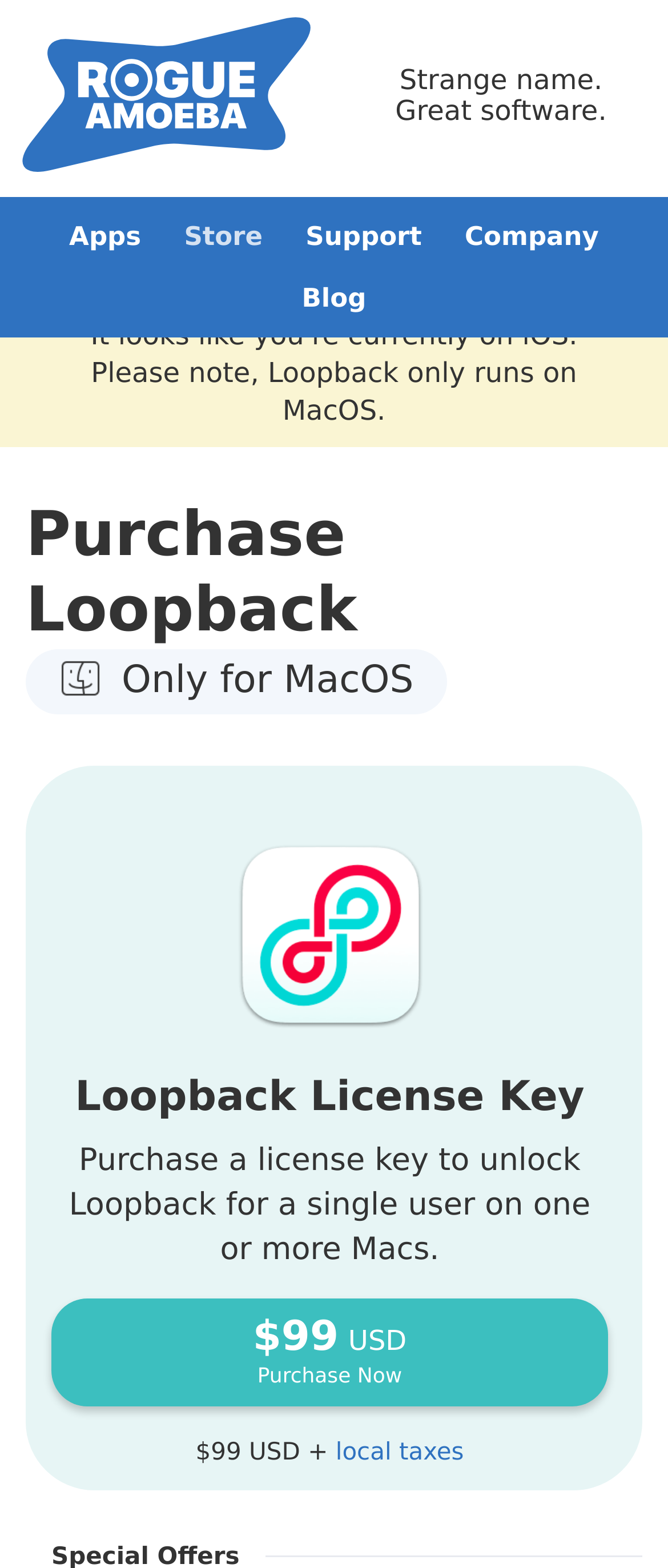Show me the bounding box coordinates of the clickable region to achieve the task as per the instruction: "view apps".

[0.078, 0.13, 0.237, 0.172]